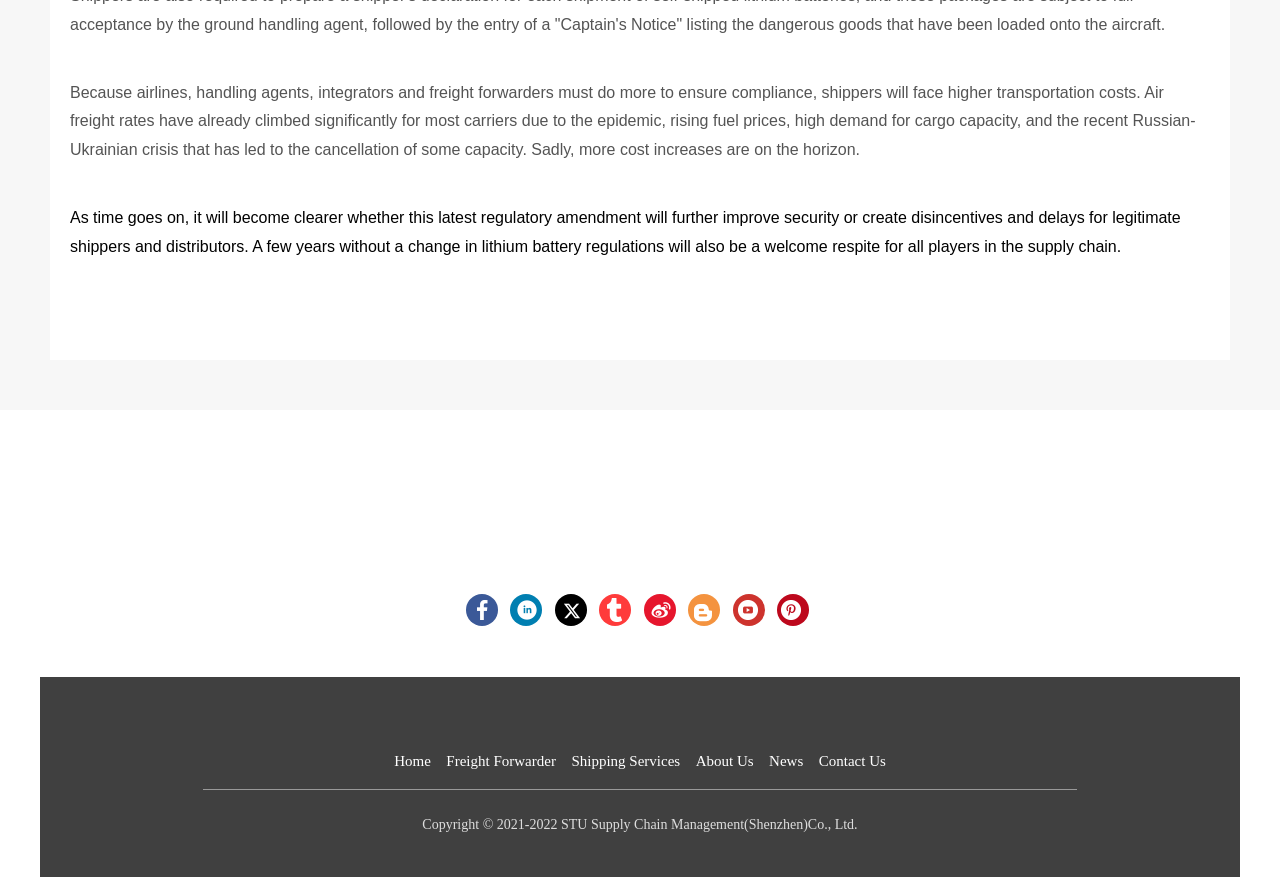Using the provided element description, identify the bounding box coordinates as (top-left x, top-left y, bottom-right x, bottom-right y). Ensure all values are between 0 and 1. Description: News

[0.601, 0.859, 0.628, 0.877]